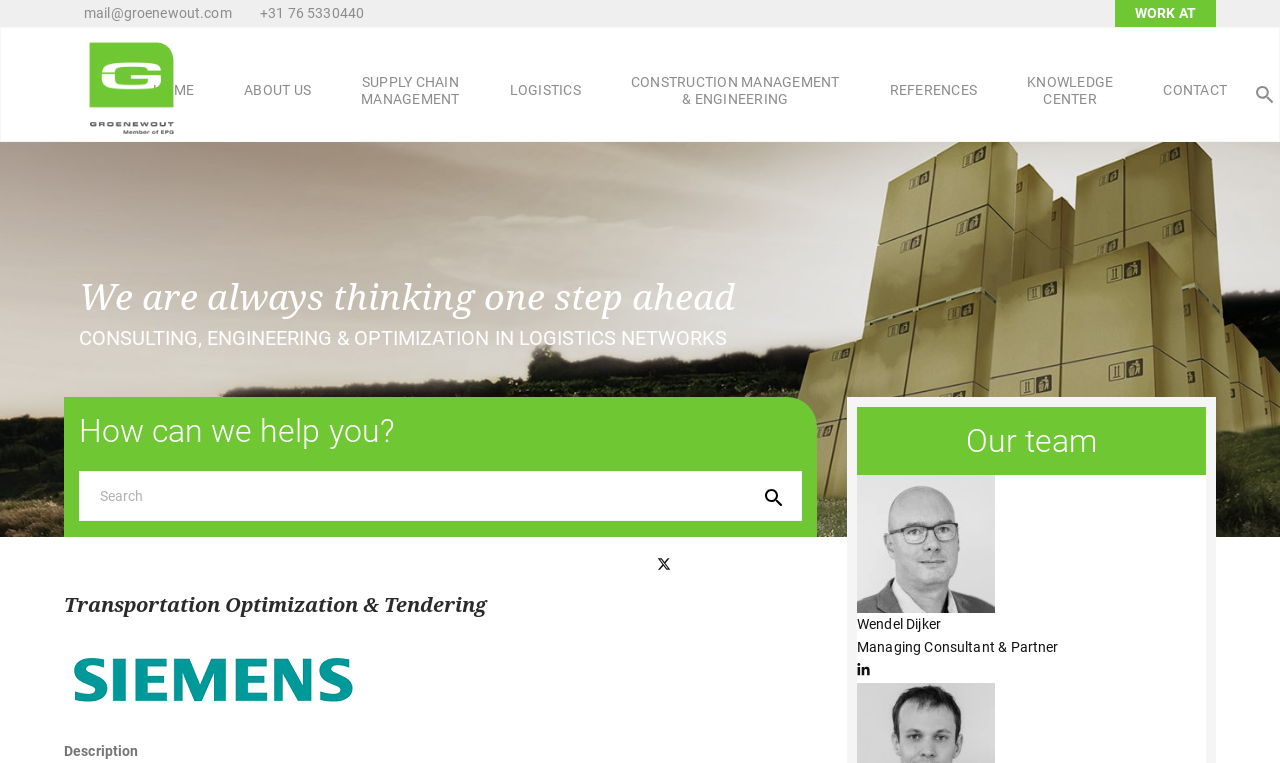Locate the bounding box coordinates of the element that should be clicked to execute the following instruction: "Learn more about our team".

[0.67, 0.534, 0.942, 0.623]